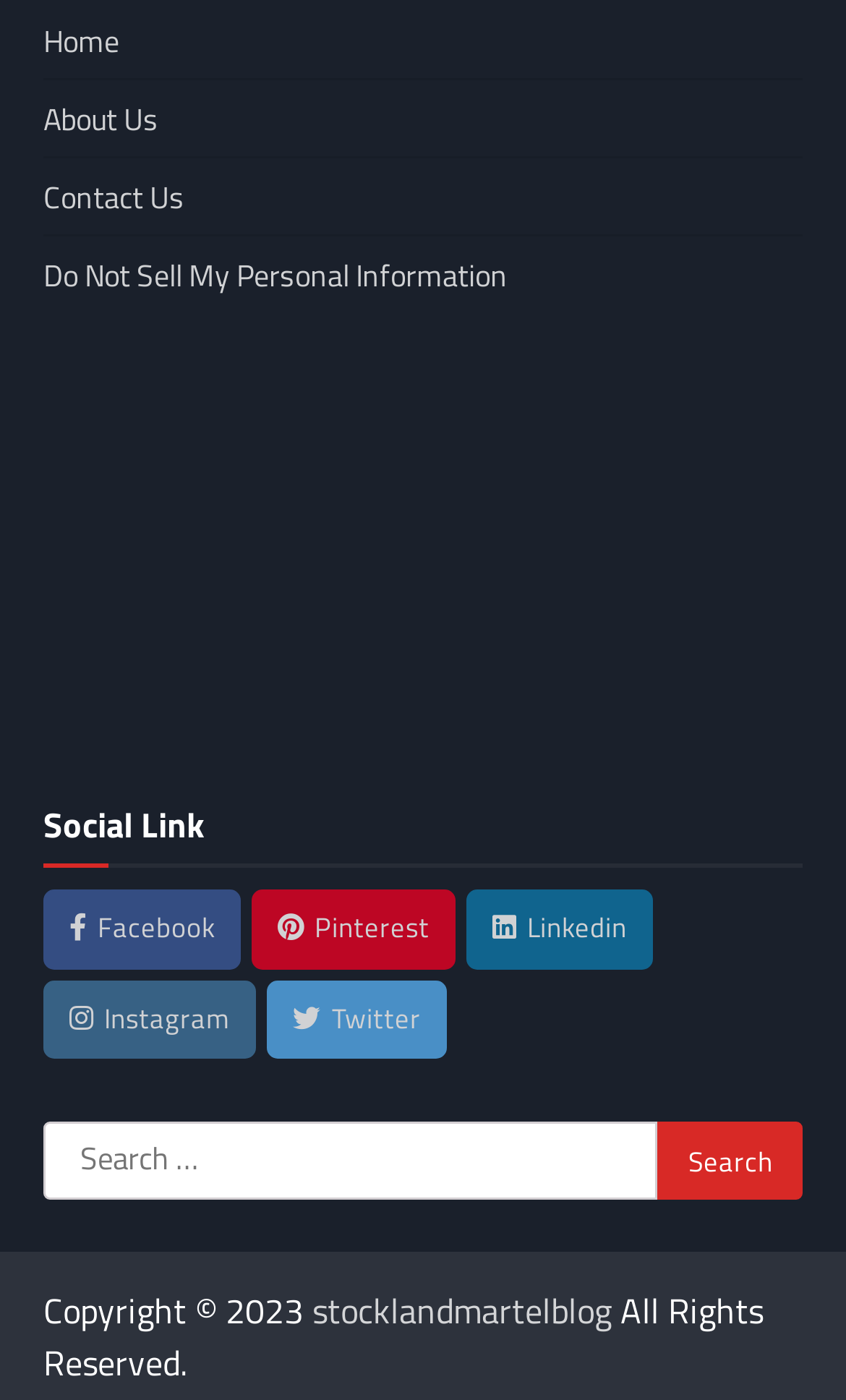Find and specify the bounding box coordinates that correspond to the clickable region for the instruction: "Search for something".

[0.051, 0.802, 0.778, 0.857]